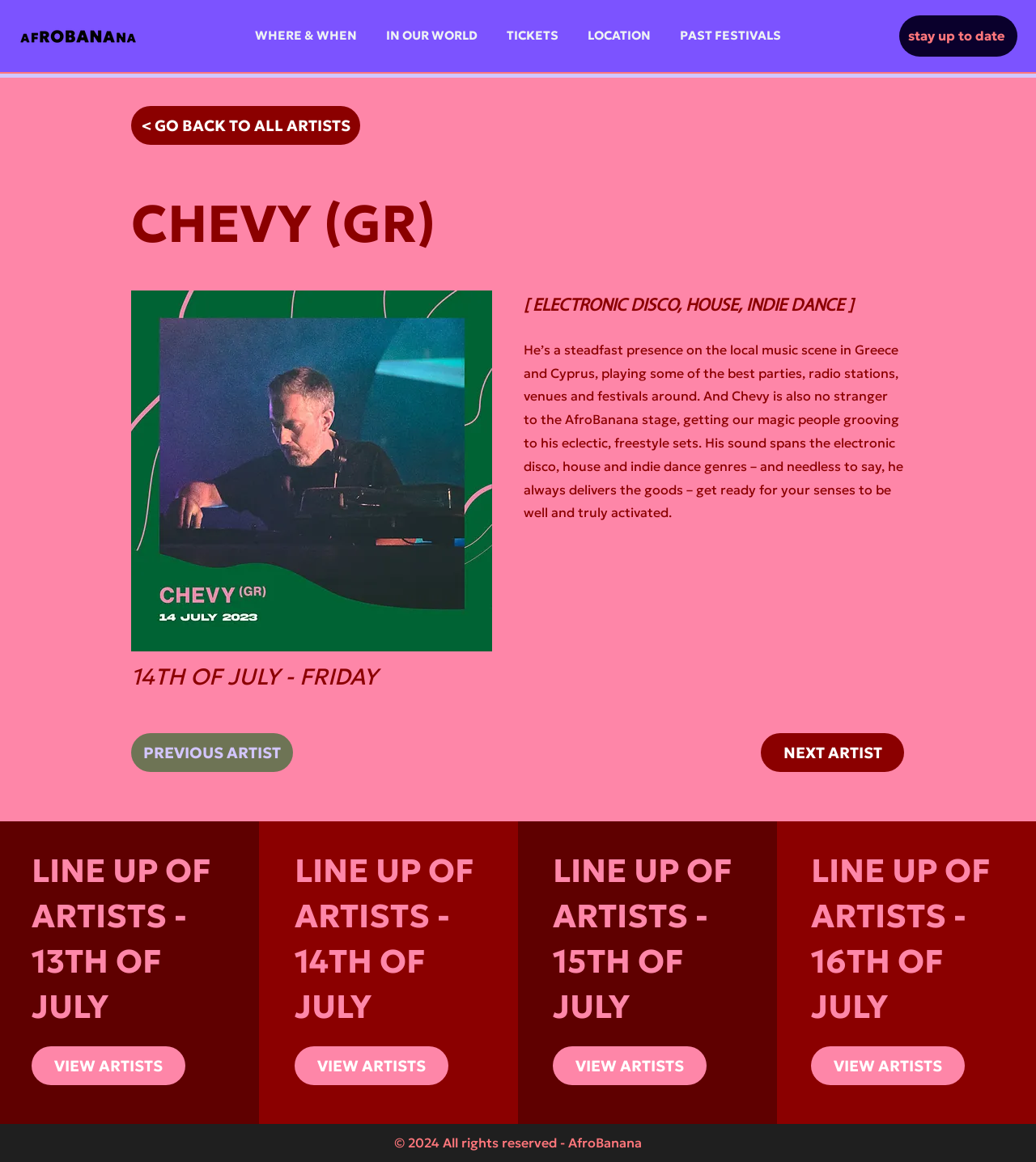Please determine the bounding box coordinates of the element to click on in order to accomplish the following task: "view next artist". Ensure the coordinates are four float numbers ranging from 0 to 1, i.e., [left, top, right, bottom].

[0.734, 0.631, 0.873, 0.665]